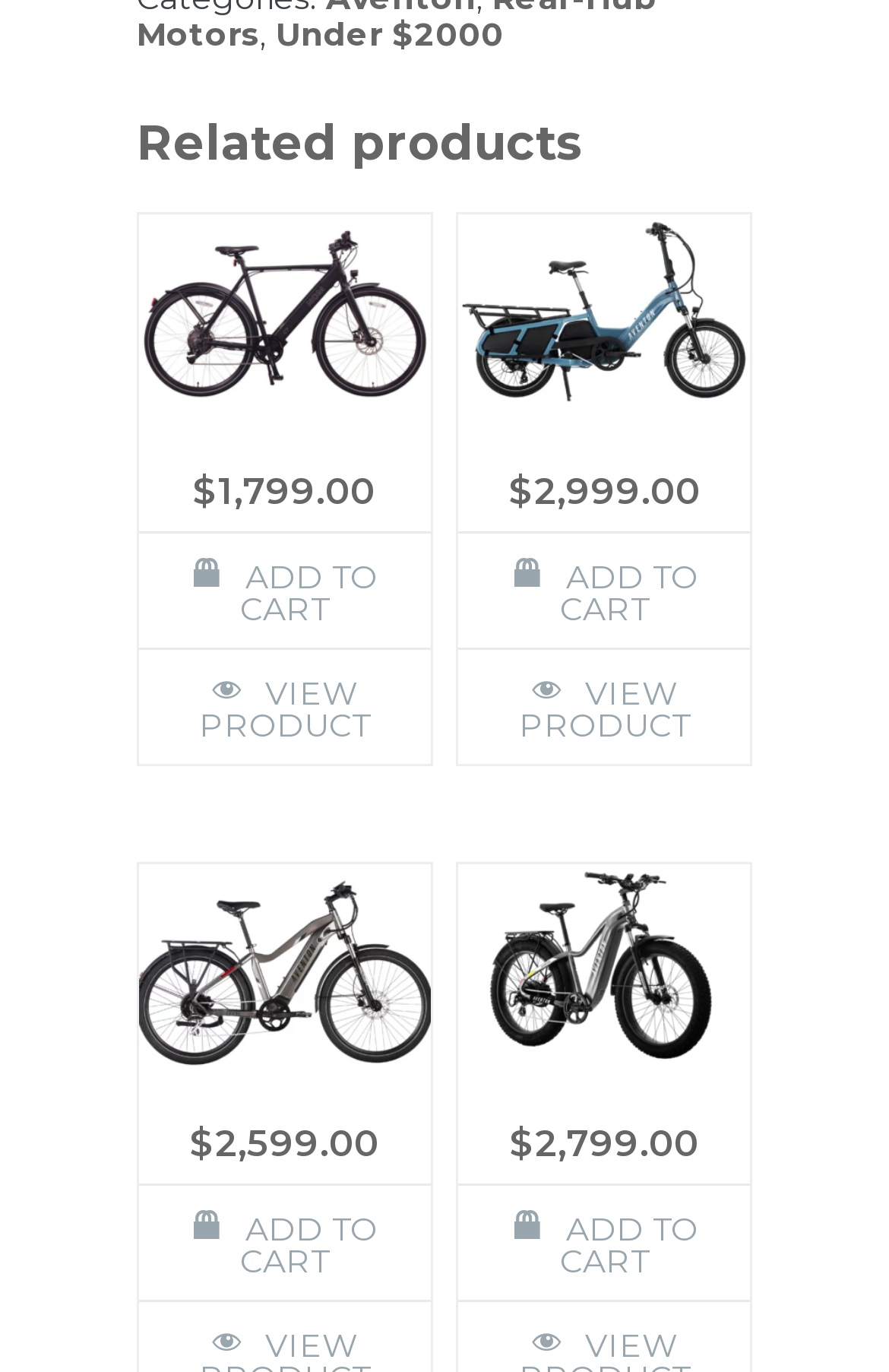Please identify the bounding box coordinates of the region to click in order to complete the given instruction: "View products under $2000". The coordinates should be four float numbers between 0 and 1, i.e., [left, top, right, bottom].

[0.31, 0.01, 0.567, 0.04]